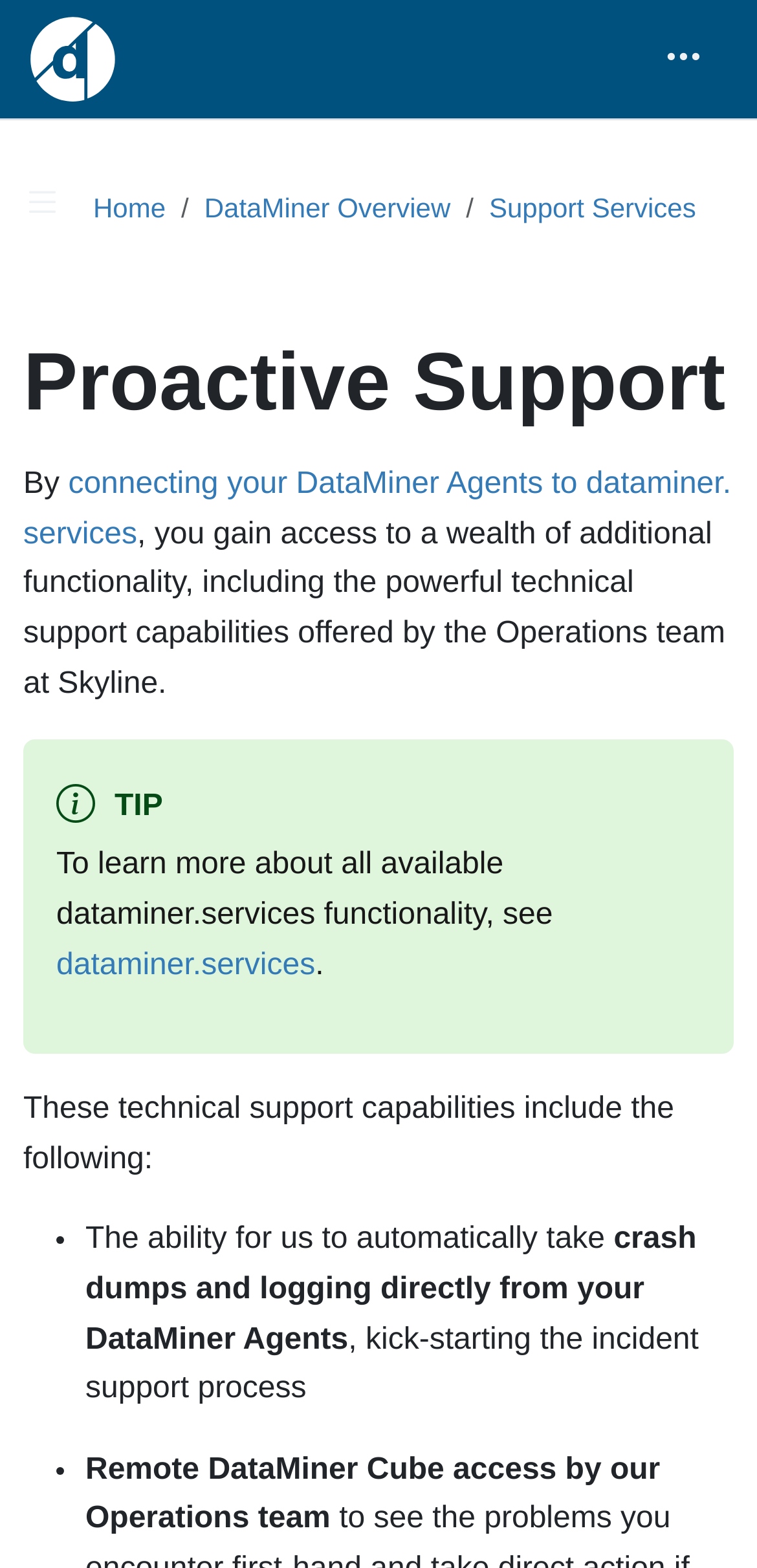Answer the following query concisely with a single word or phrase:
How many links are available in the navigation panel?

3